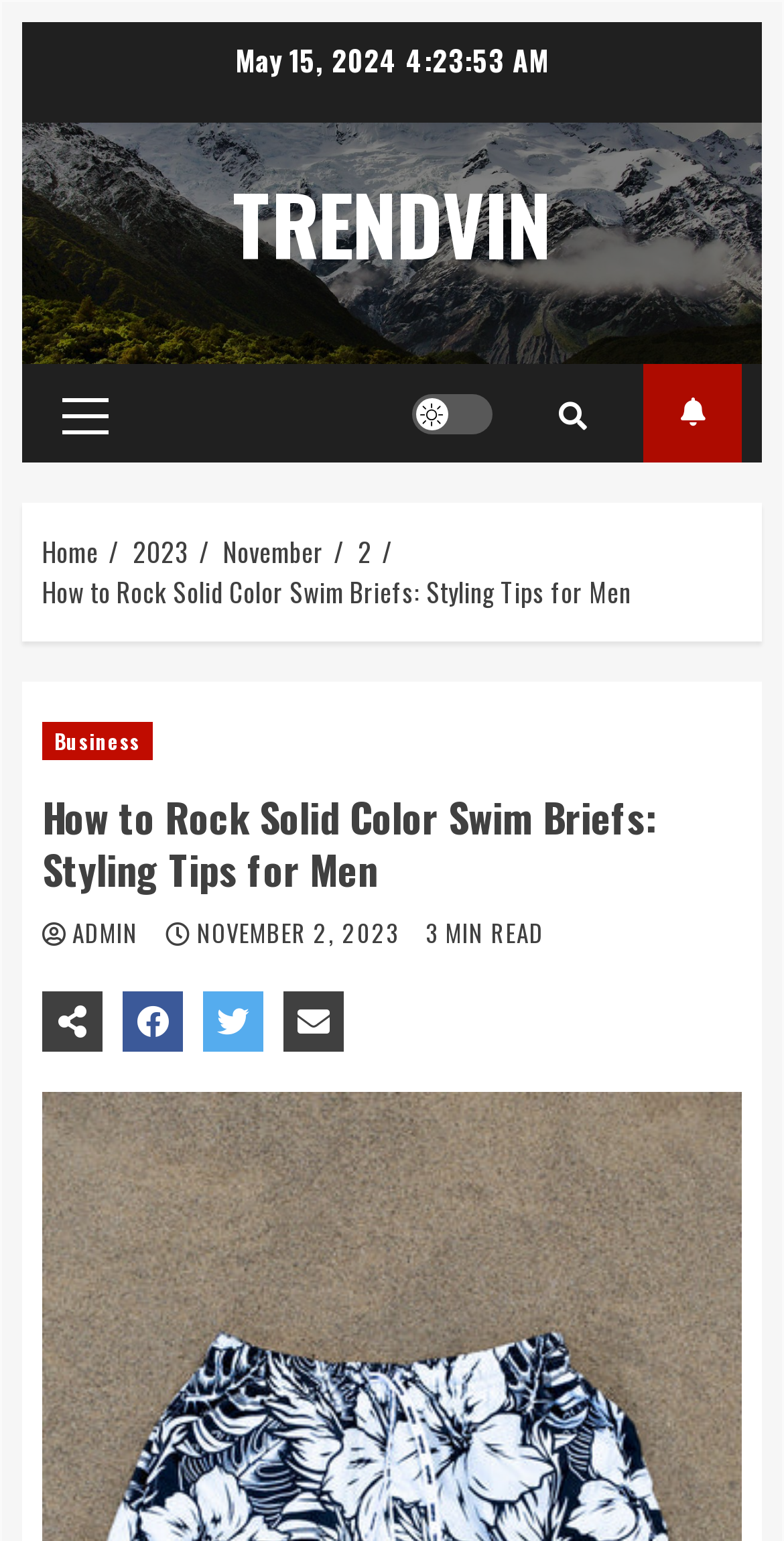What is the date of the article?
Please provide a comprehensive answer based on the contents of the image.

I found the date of the article by looking at the breadcrumbs navigation section, where it says 'Home > 2023 > November > 2 > How to Rock Solid Color Swim Briefs: Styling Tips for Men'. The date is also mentioned in the static text 'NOVEMBER 2, 2023' within the article header.